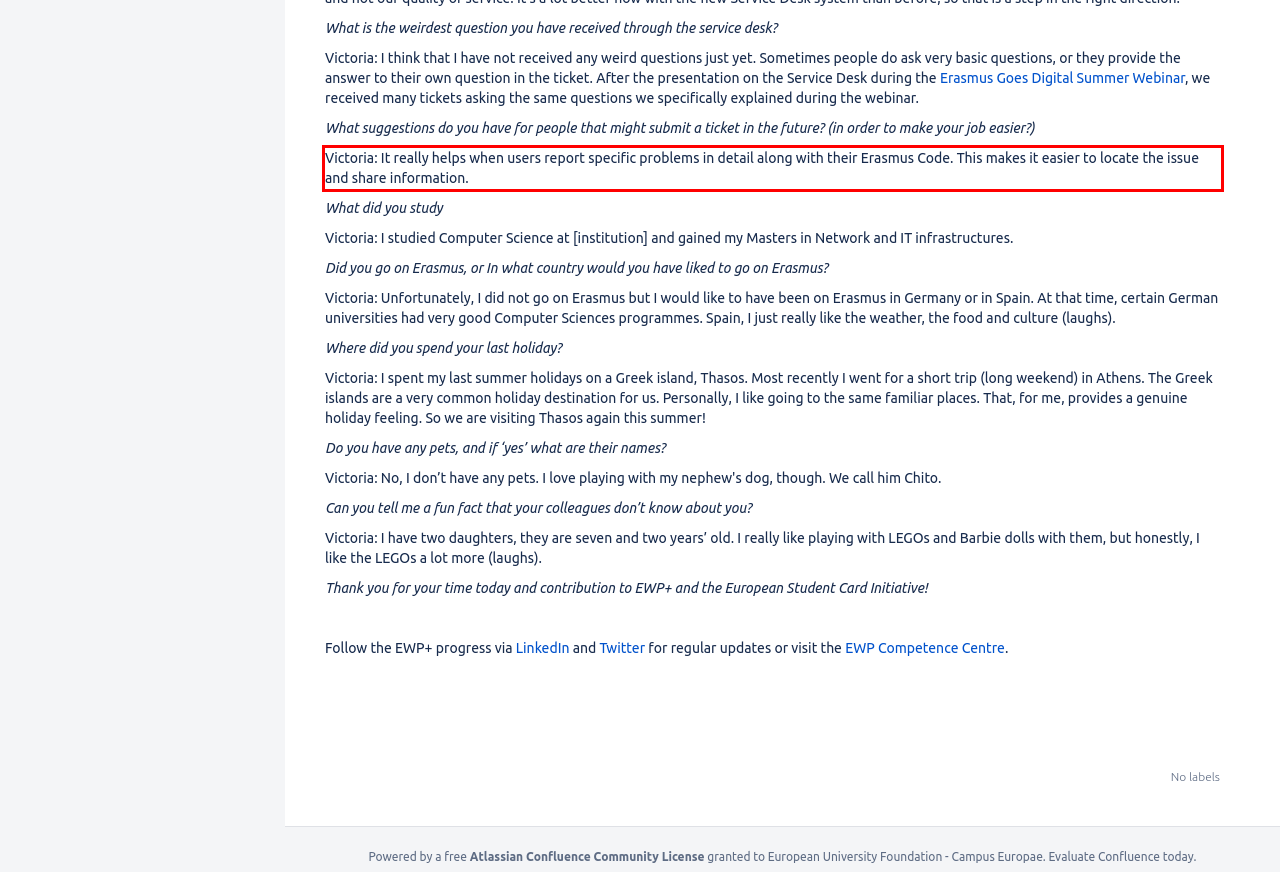Analyze the screenshot of the webpage and extract the text from the UI element that is inside the red bounding box.

Victoria: It really helps when users report specific problems in detail along with their Erasmus Code. This makes it easier to locate the issue and share information.